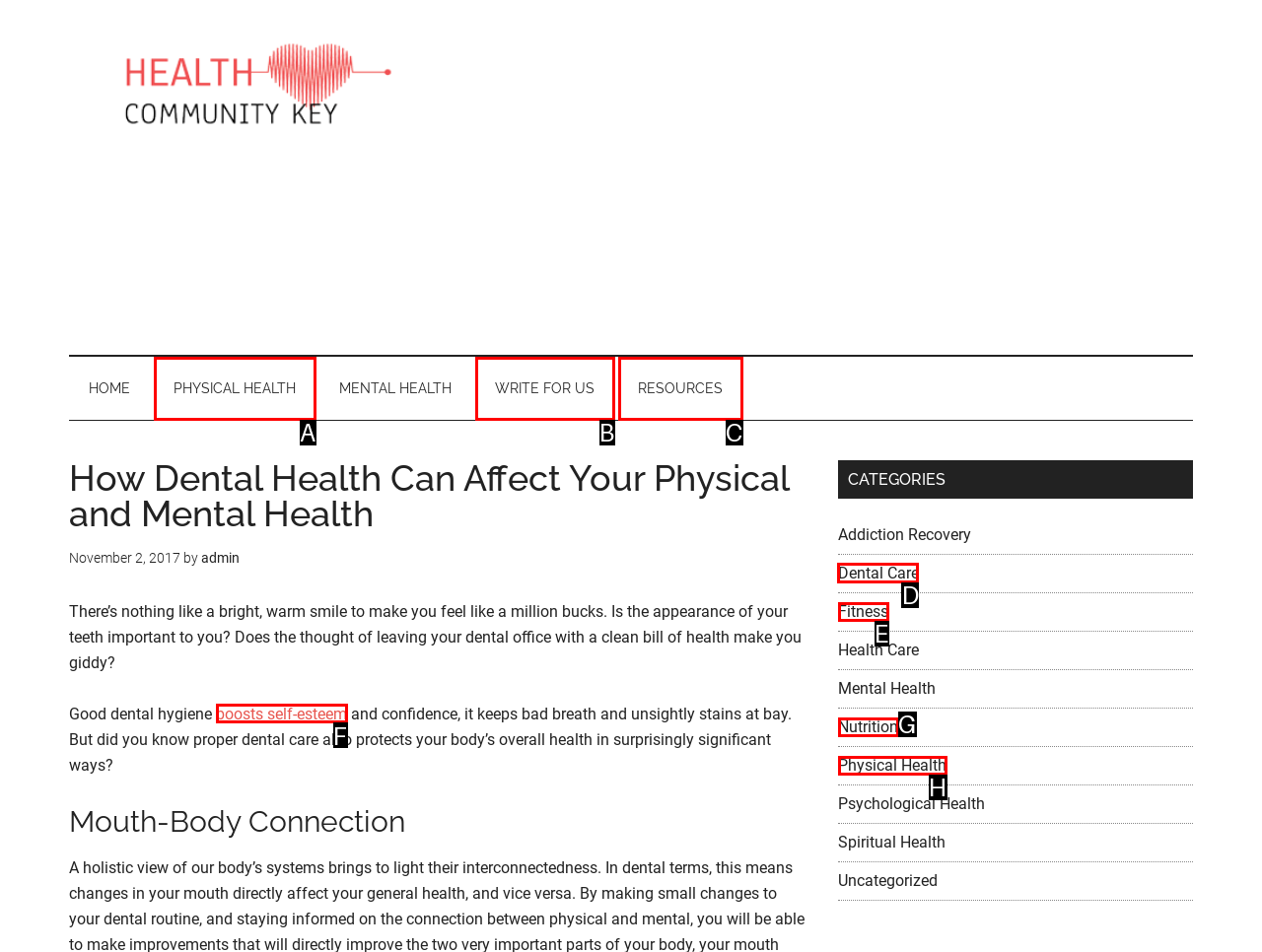Indicate the letter of the UI element that should be clicked to accomplish the task: Explore the 'Dental Care' category. Answer with the letter only.

D